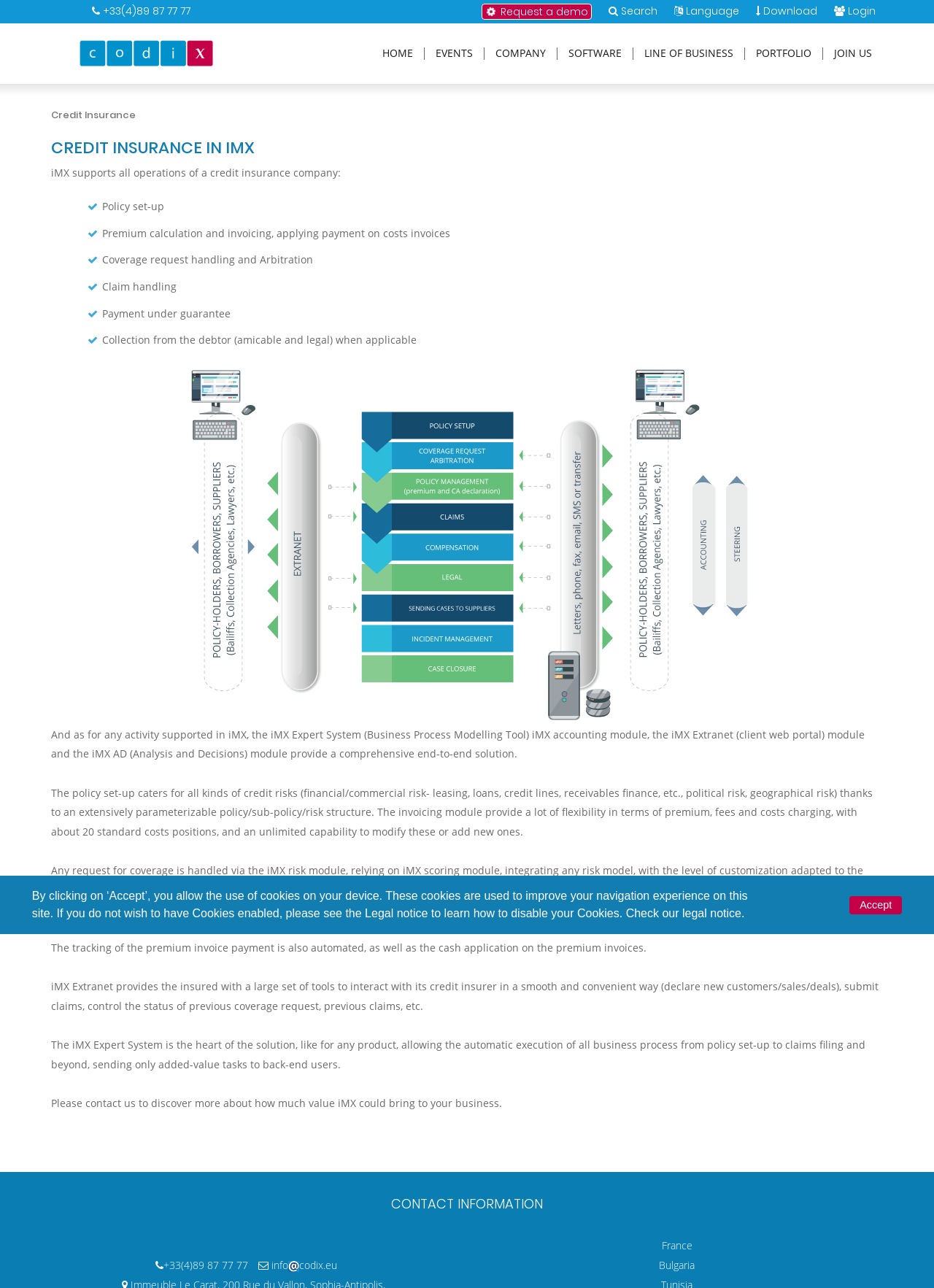Give the bounding box coordinates for this UI element: "Join us". The coordinates should be four float numbers between 0 and 1, arranged as [left, top, right, bottom].

[0.881, 0.037, 0.945, 0.046]